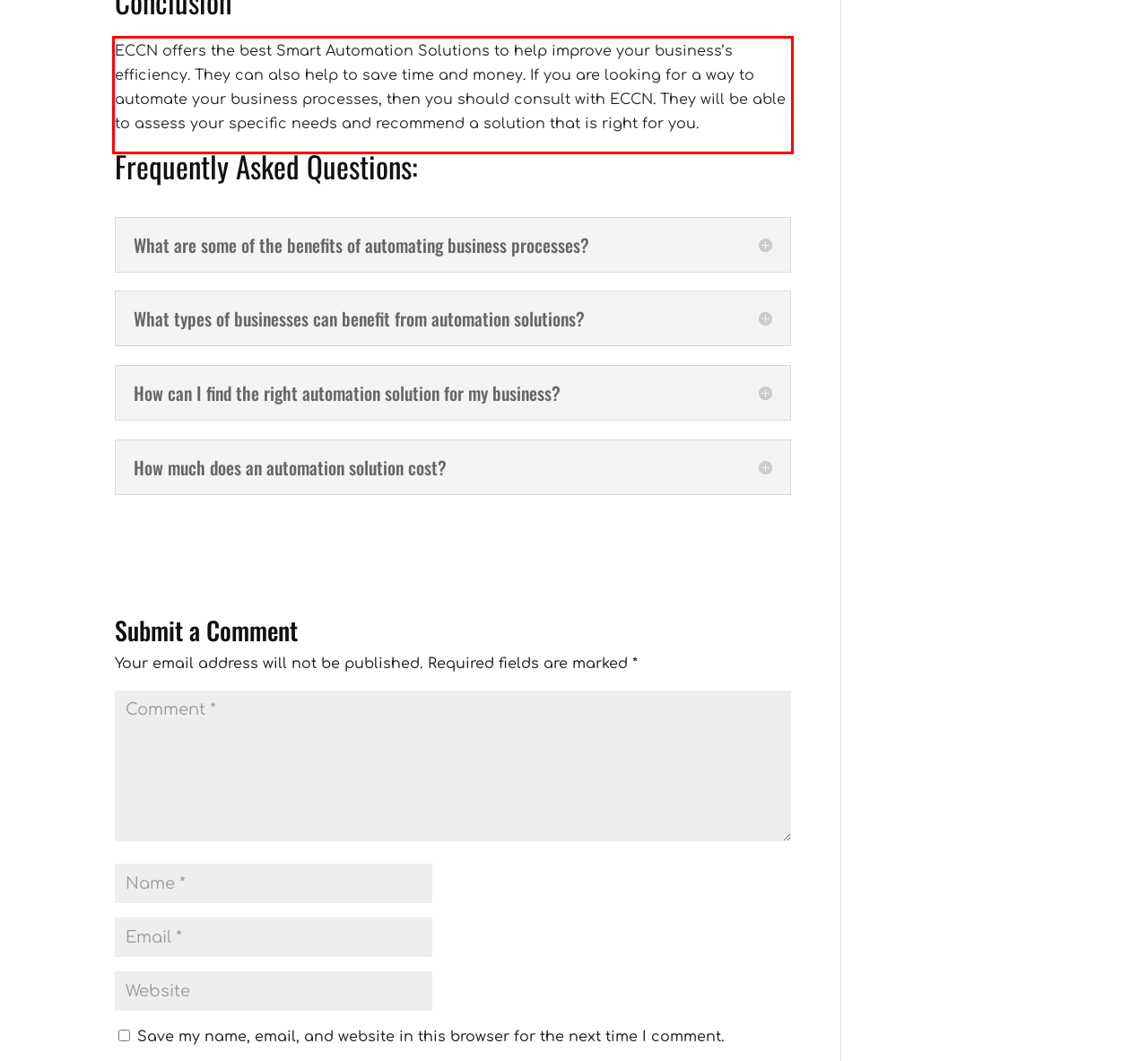Observe the screenshot of the webpage, locate the red bounding box, and extract the text content within it.

ECCN offers the best Smart Automation Solutions to help improve your business’s efficiency. They can also help to save time and money. If you are looking for a way to automate your business processes, then you should consult with ECCN. They will be able to assess your specific needs and recommend a solution that is right for you.